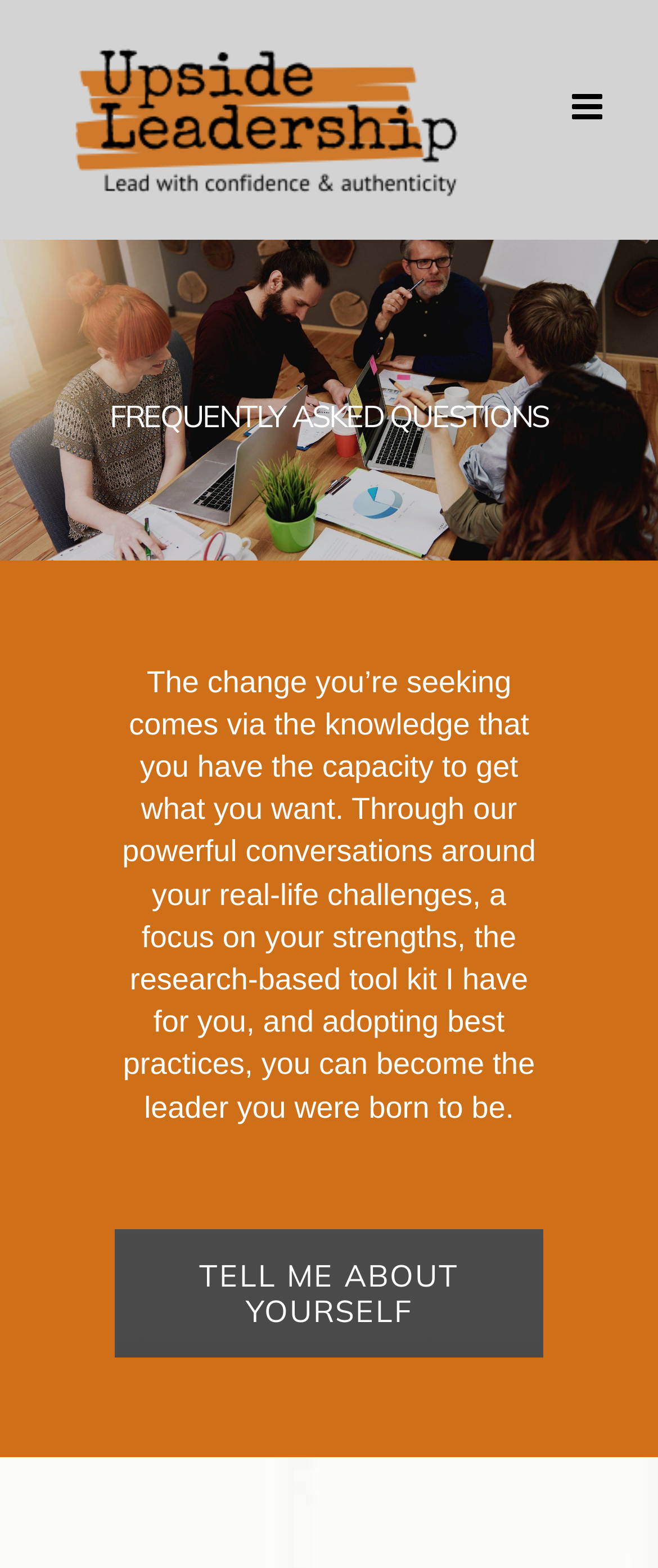What is the call-to-action at the bottom of the webpage?
Analyze the screenshot and provide a detailed answer to the question.

The call-to-action at the bottom of the webpage is a link that says 'TELL ME ABOUT YOURSELF', which is likely to lead to a page where the user can provide more information about themselves or their interests in executive coaching.